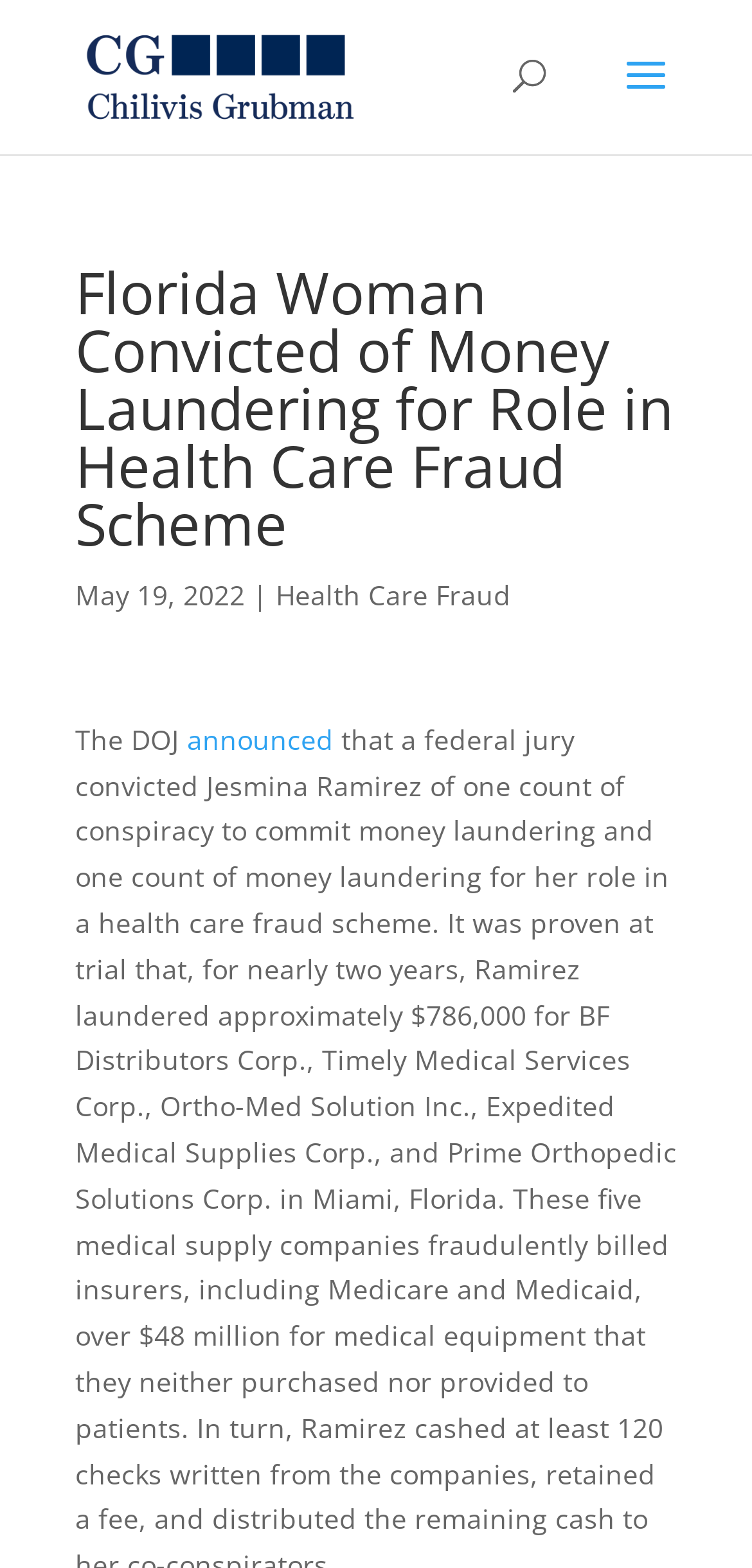Answer in one word or a short phrase: 
Who announced something?

The DOJ